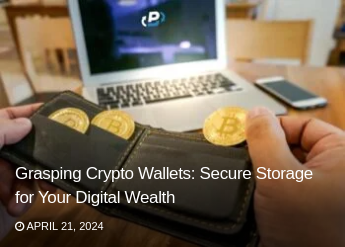Offer a detailed narrative of what is shown in the image.

The image depicts a person holding a leather wallet that contains multiple Bitcoin coins, symbolizing the concept of secure storage for digital assets. In the background, a laptop is visible, suggesting a tech-savvy environment, likely related to cryptocurrency transactions or management. This visual accompanies the article titled "Grasping Crypto Wallets: Secure Storage for Your Digital Wealth," which emphasizes the importance of understanding how to protect cryptocurrency investments. The date displayed in the bottom corner indicates that the article was published on April 21, 2024, highlighting timely and relevant content for readers interested in digital finance and cryptocurrency security.